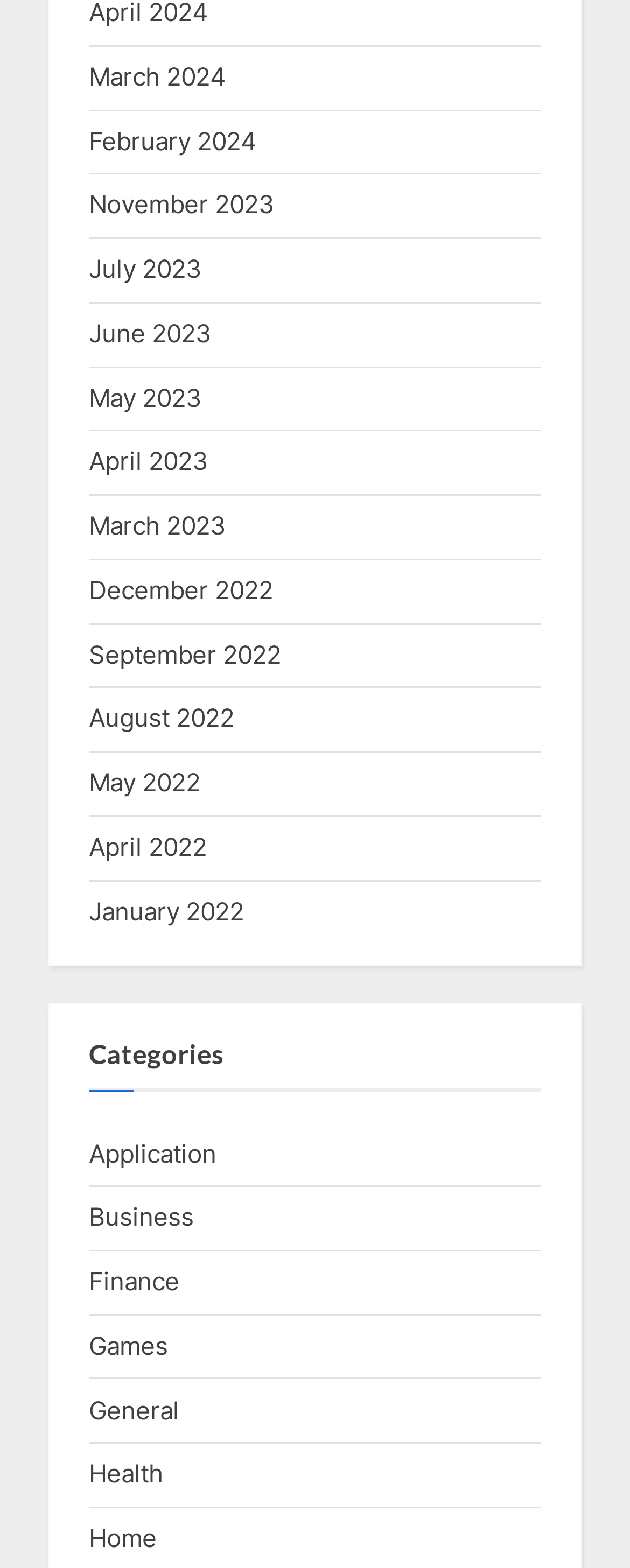Please find the bounding box for the UI element described by: "Games".

[0.141, 0.848, 0.267, 0.868]